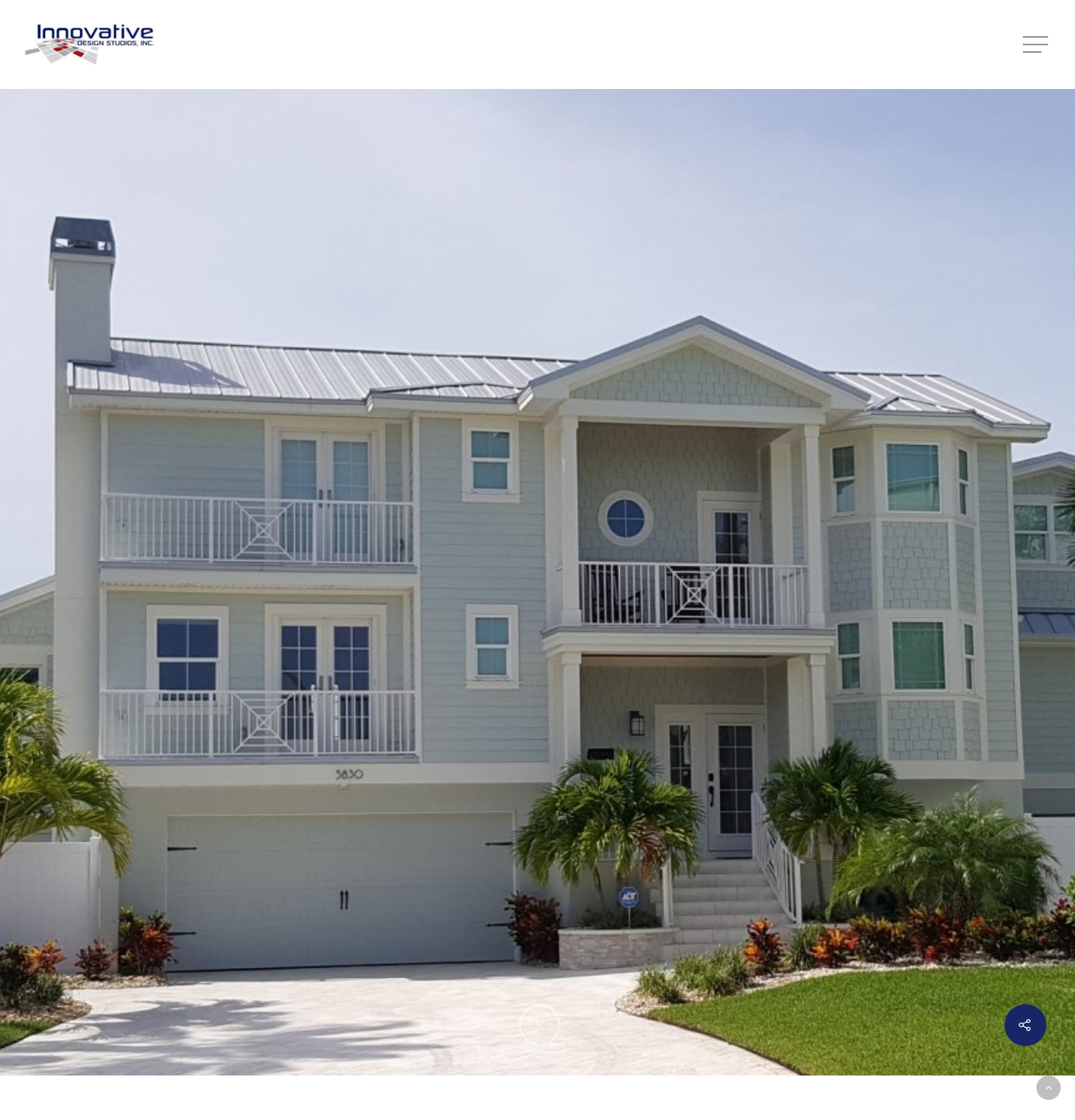What is the symbol at the bottom of the webpage?
Carefully examine the image and provide a detailed answer to the question.

I found the answer by looking at the bounding box coordinates of the element, which indicate it's located at the bottom of the webpage. The OCR text associated with this element is 'uf107 uf107', which suggests it's a symbol or icon.